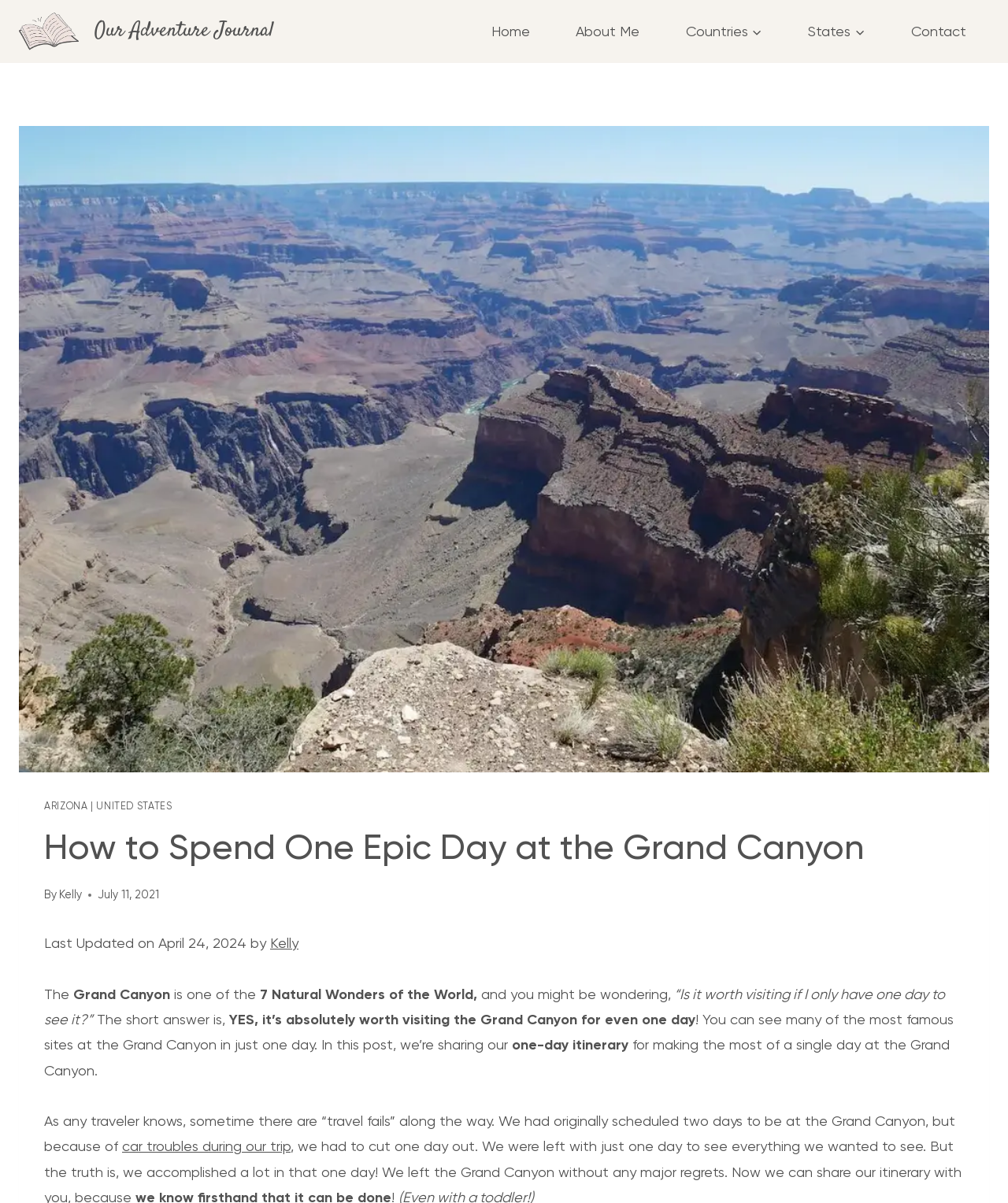Identify the bounding box coordinates of the section to be clicked to complete the task described by the following instruction: "Leave a comment on Platycepsion". The coordinates should be four float numbers between 0 and 1, formatted as [left, top, right, bottom].

None